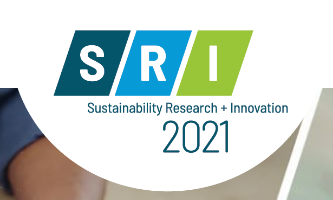What is the year of the SRI Congress?
Refer to the image and provide a one-word or short phrase answer.

2021